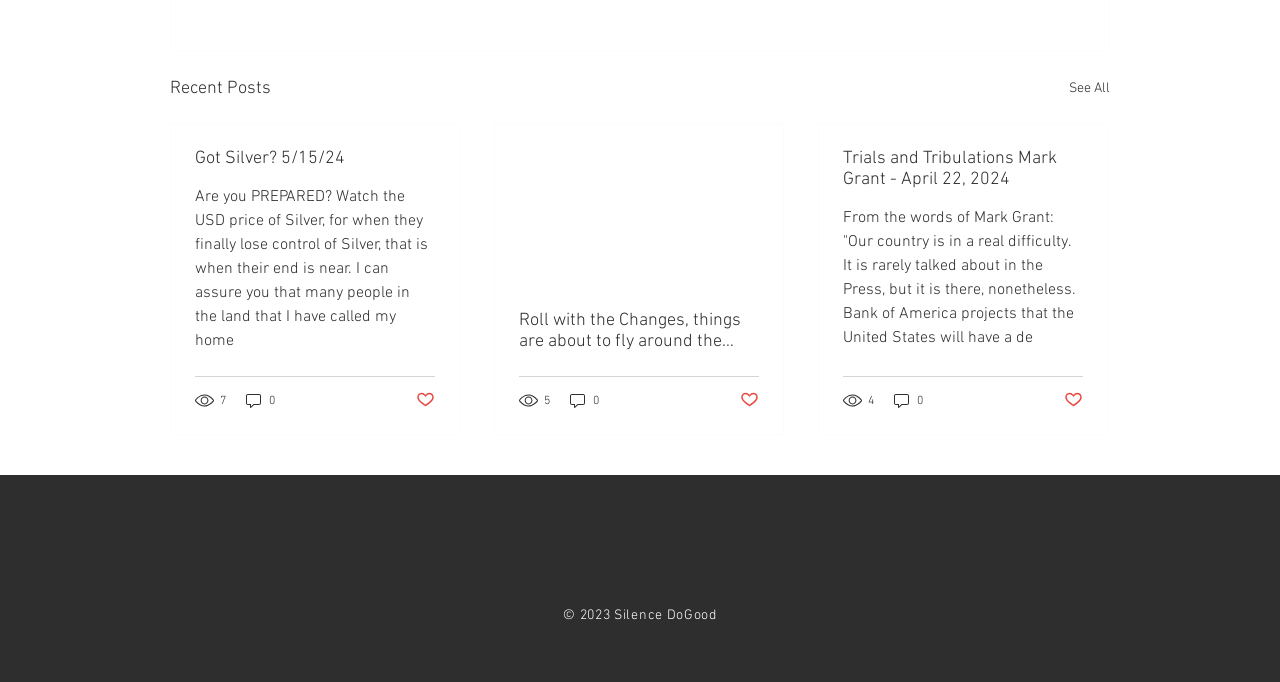Determine the bounding box coordinates for the clickable element required to fulfill the instruction: "Follow the Telegram social media link". Provide the coordinates as four float numbers between 0 and 1, i.e., [left, top, right, bottom].

[0.363, 0.759, 0.402, 0.832]